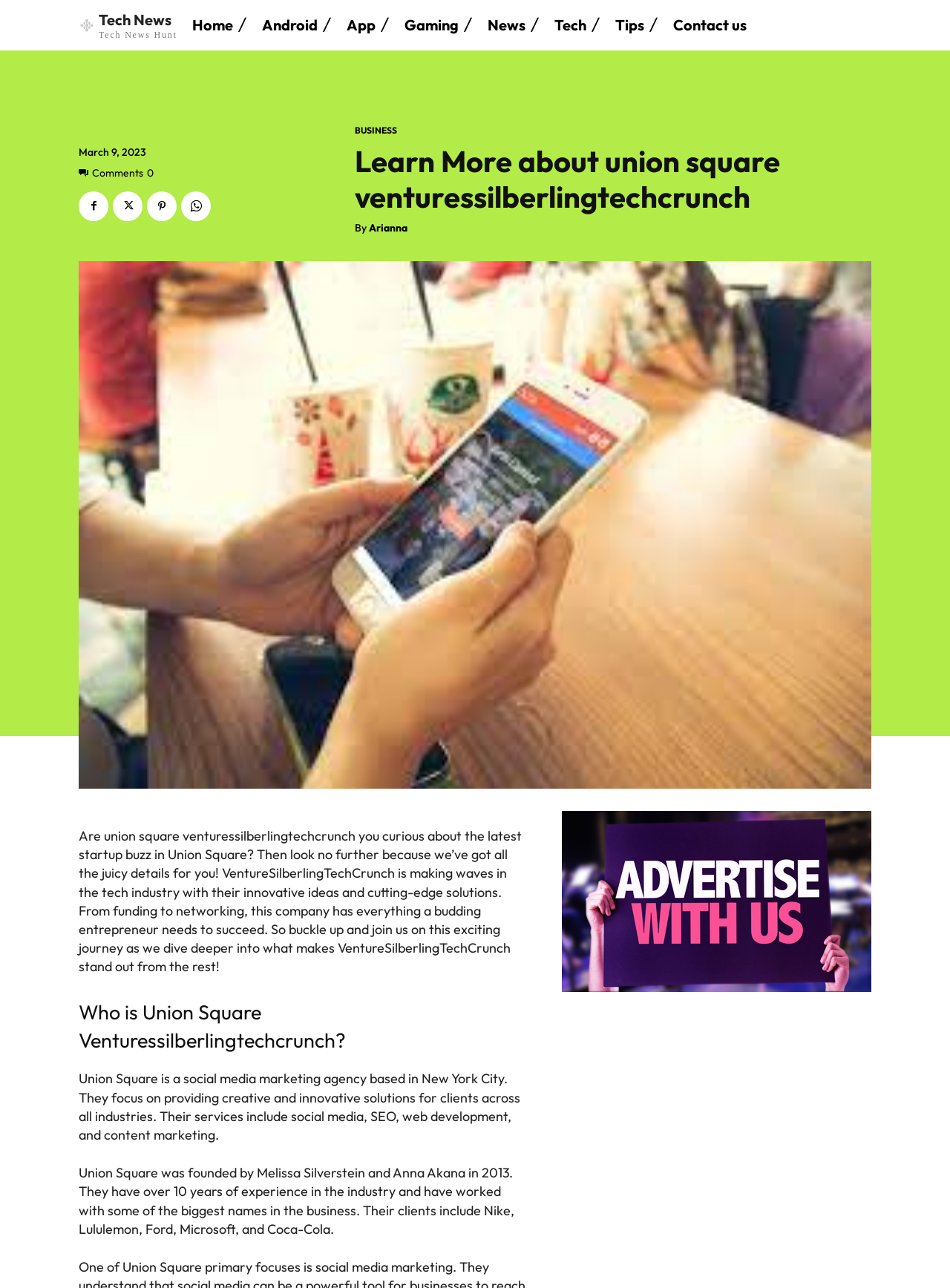Determine the bounding box coordinates of the section to be clicked to follow the instruction: "Click on the 'Contact us' link". The coordinates should be given as four float numbers between 0 and 1, formatted as [left, top, right, bottom].

[0.708, 0.006, 0.786, 0.033]